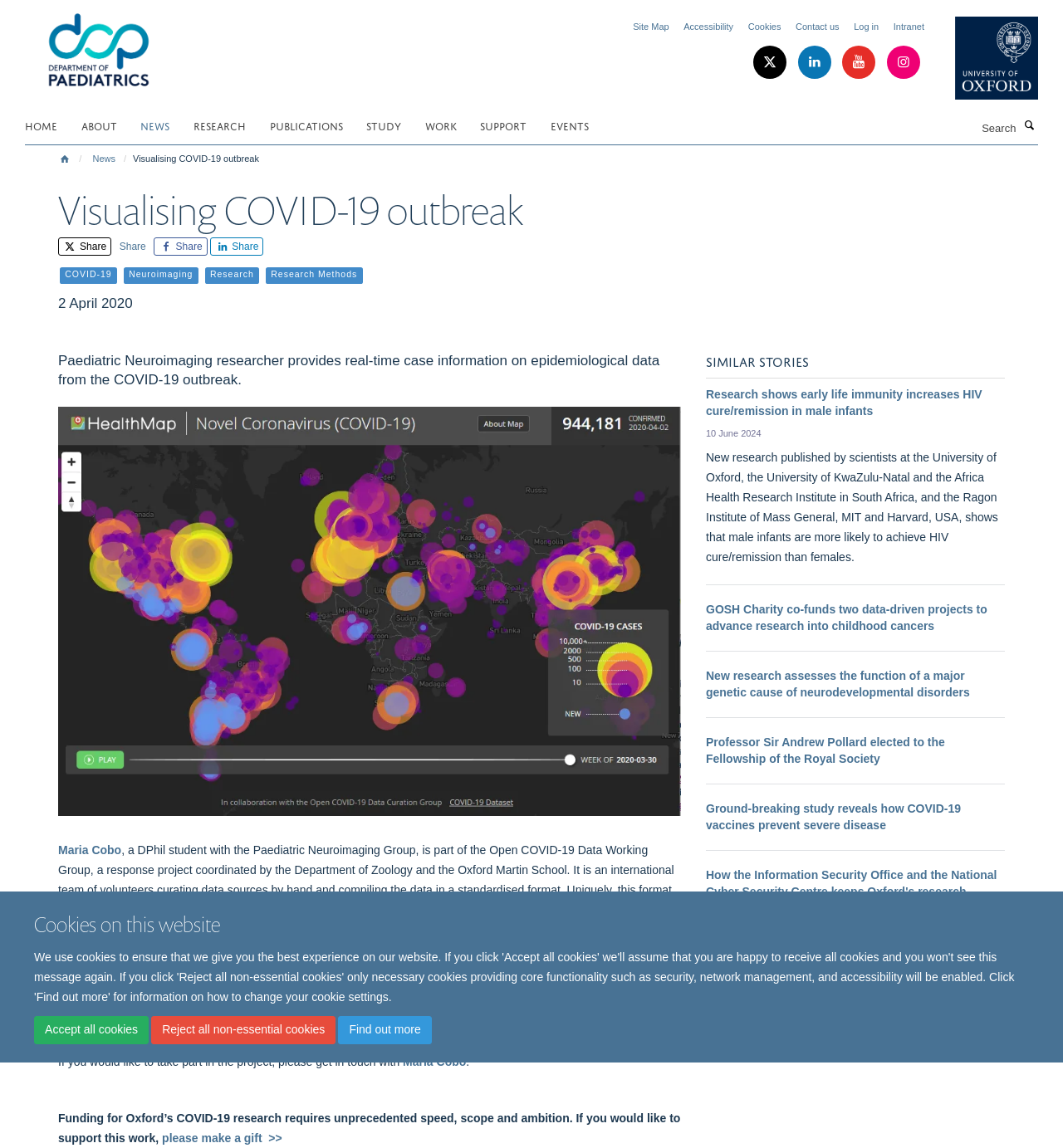Can you find the bounding box coordinates for the element to click on to achieve the instruction: "Read the research by Maria Cobo"?

[0.055, 0.734, 0.114, 0.746]